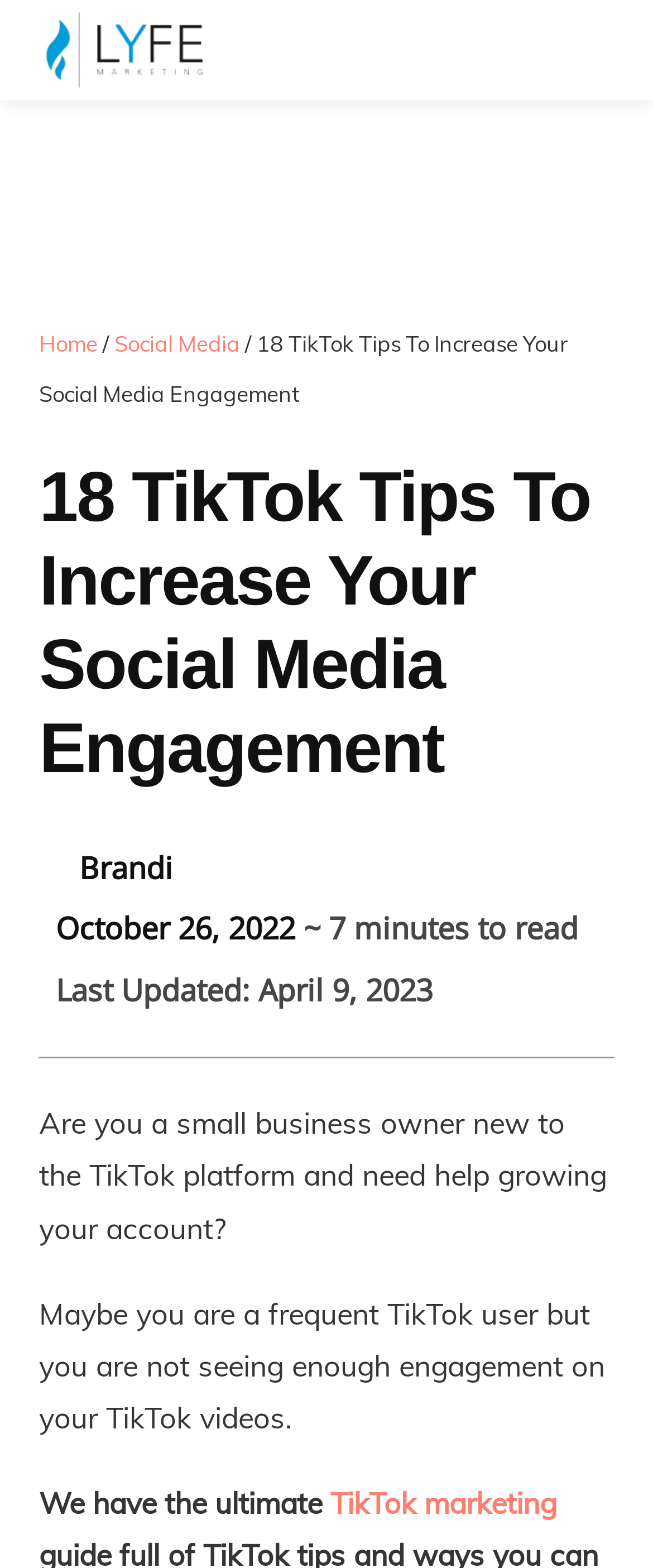What is the name of the blog? Examine the screenshot and reply using just one word or a brief phrase.

Digital Marketing Blog